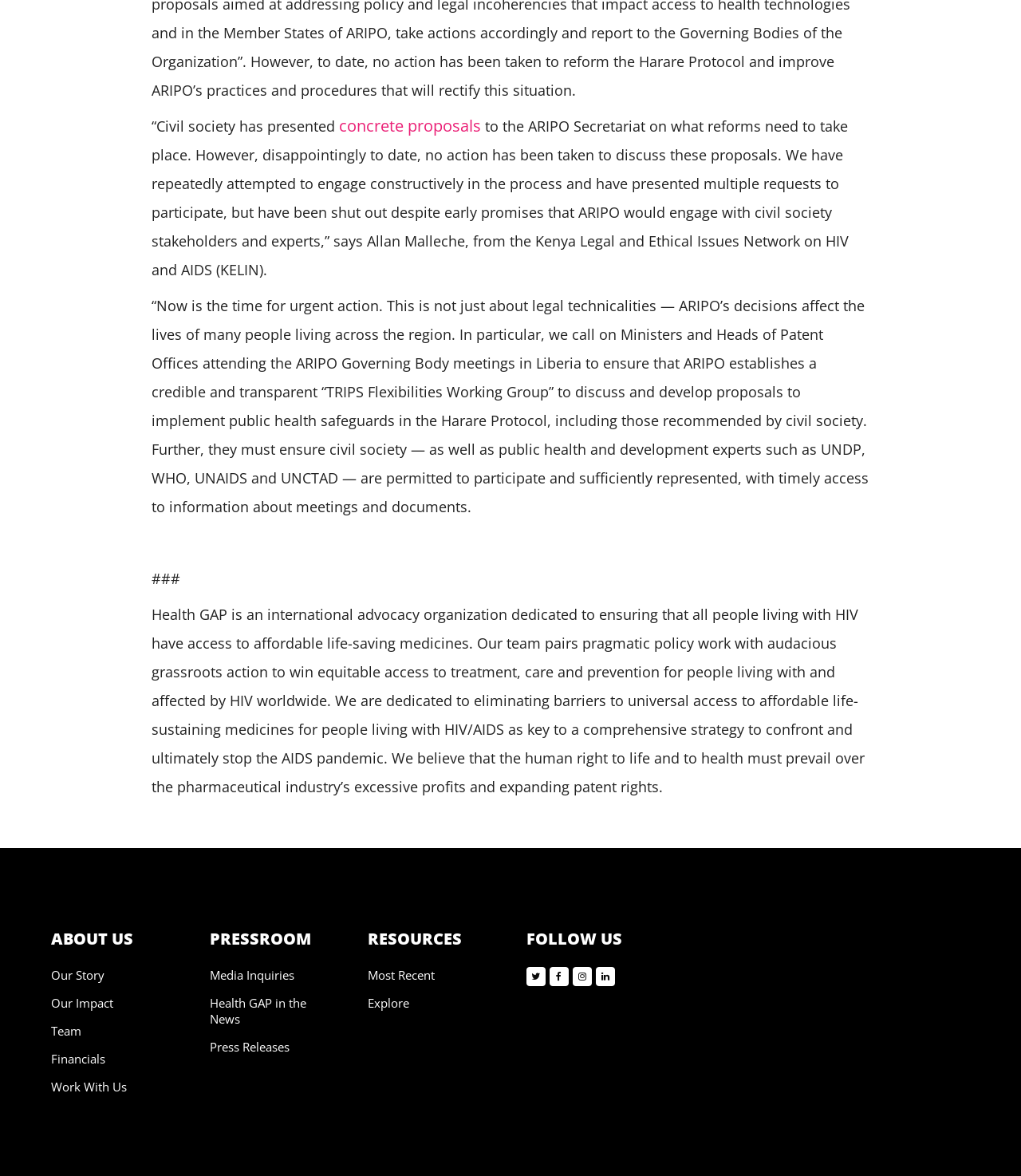Find the bounding box coordinates of the element to click in order to complete this instruction: "View 'Health GAP in the News'". The bounding box coordinates must be four float numbers between 0 and 1, denoted as [left, top, right, bottom].

[0.205, 0.846, 0.3, 0.873]